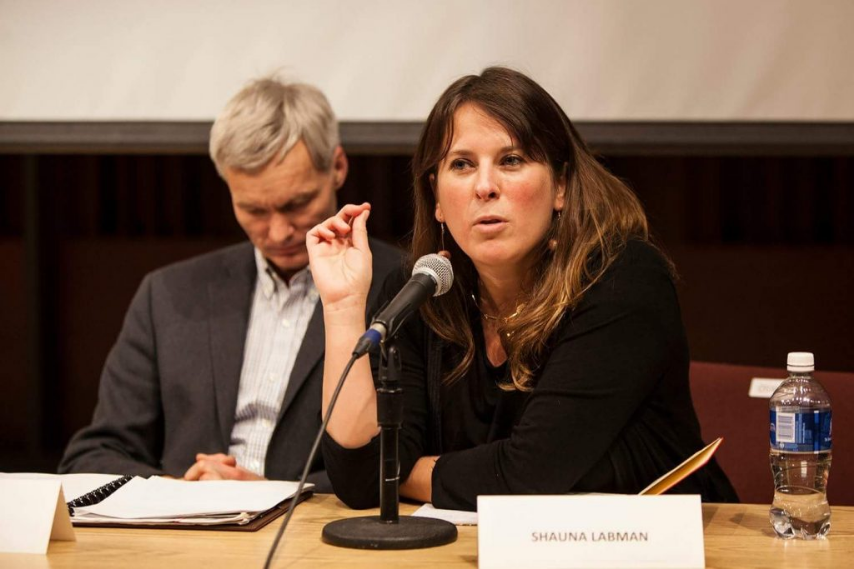Elaborate on the elements present in the image.

The image captures Shauna Labman, an expert in forced migration and legal scholarship, engaged in a lively discussion. She is seated at a conference table, holding a microphone and gesturing with her right hand, emphasizing her points passionately. In the background, a male colleague appears reflective, seemingly focused on the discussion. The table is adorned with documents, and a water bottle sits nearby, highlighting the professional setting. This scene likely takes place during a conference or panel discussion, where Labman shares insights on Canada's Private Sponsorship Program and its implications within the legal framework of refugee protection. Her focus on interdisciplinary collaboration underscores the importance of understanding the human consequences of legal policies in the field of forced migration.